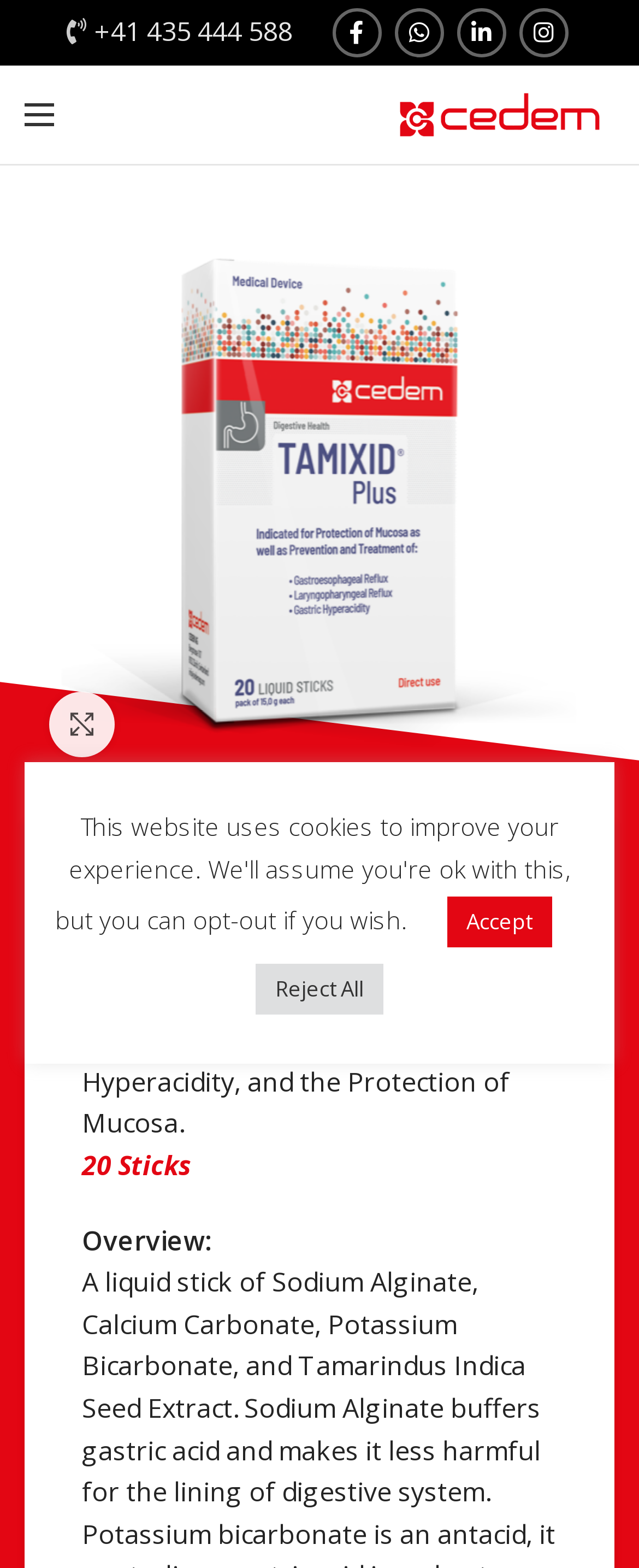Provide the bounding box coordinates for the area that should be clicked to complete the instruction: "Call the company".

[0.147, 0.009, 0.458, 0.032]